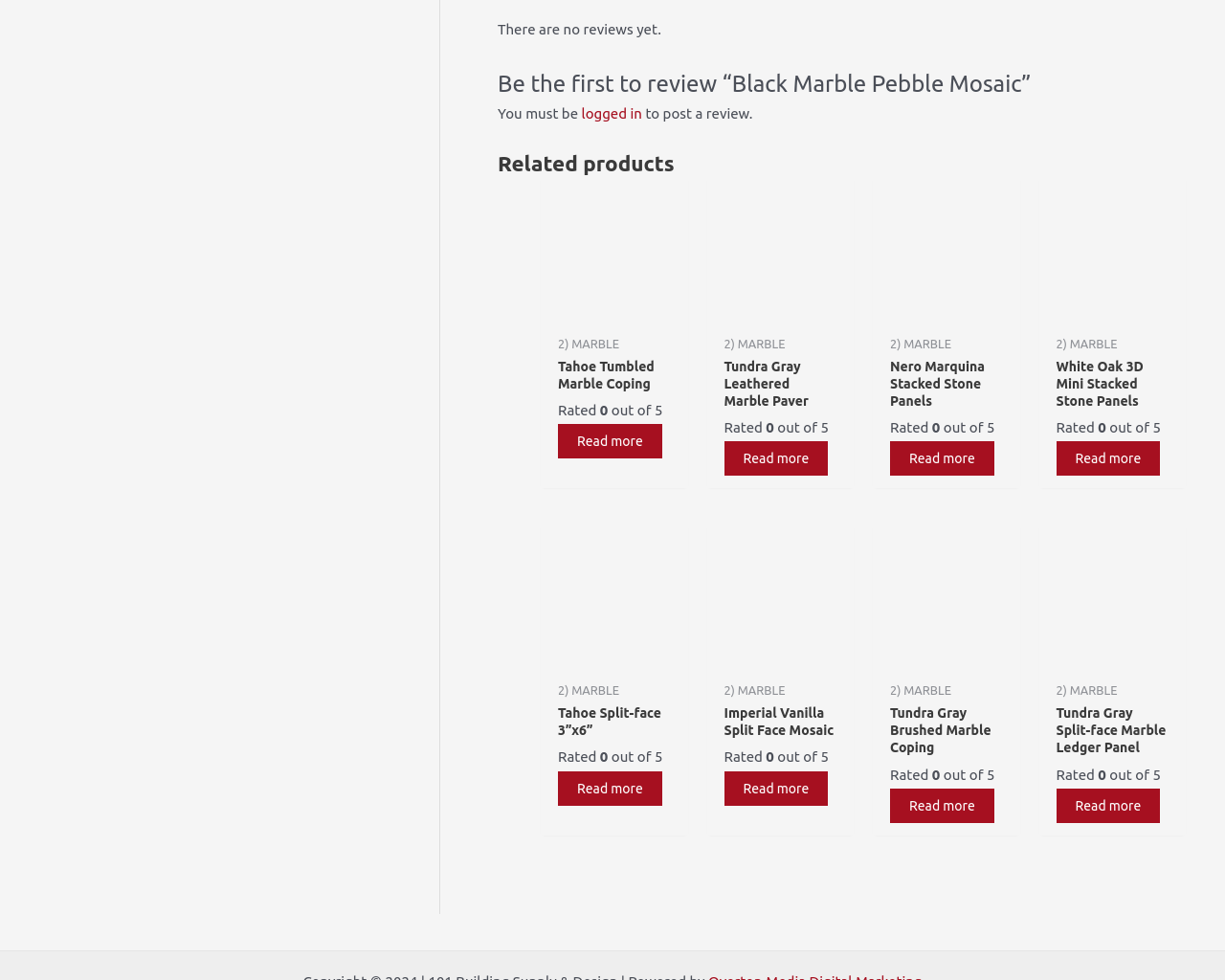Provide the bounding box coordinates of the section that needs to be clicked to accomplish the following instruction: "view all posts."

None